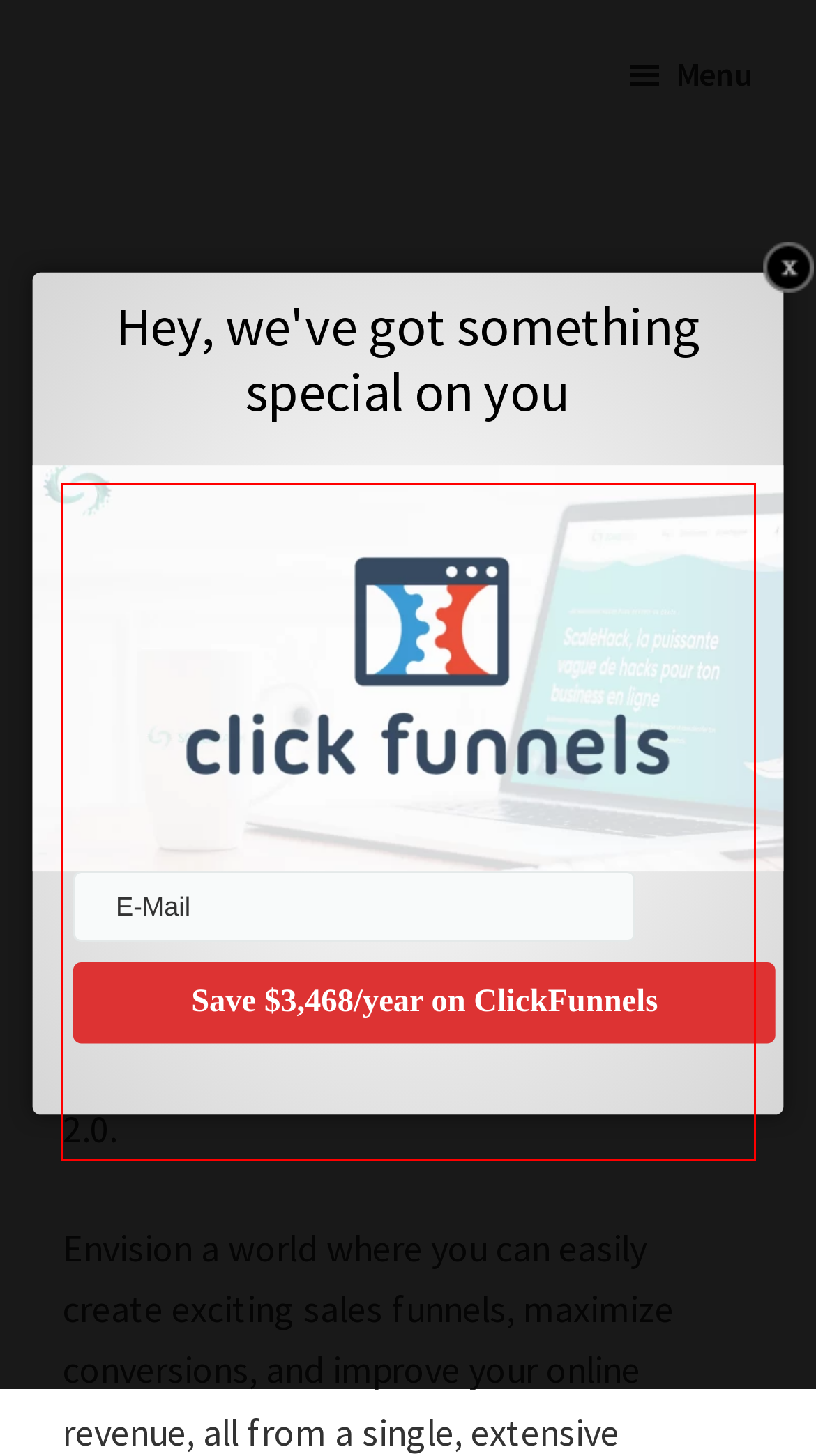Examine the webpage screenshot, find the red bounding box, and extract the text content within this marked area.

In the quickly evolving digital landscape, organizations encounter an ever-growing obstacle: capturing the focus of their target market and transforming possible customers right into devoted supporters. With numerous marketing strategies and tools offered, it’s very easy to obtain overloaded and also lost in the sea of choices. Amidst this confusion, one system stands out like a sign of hope: ClickFunnels 2.0.